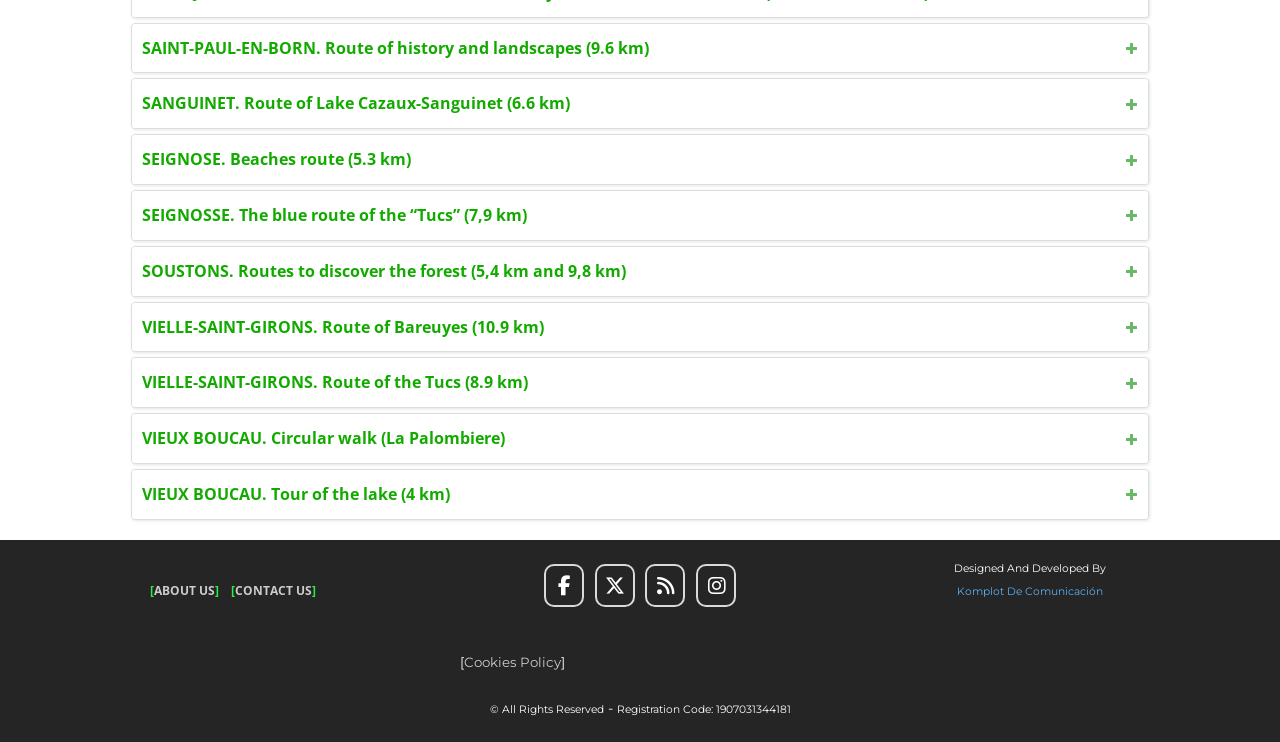Locate the coordinates of the bounding box for the clickable region that fulfills this instruction: "Follow on Facebook".

[0.425, 0.76, 0.456, 0.819]